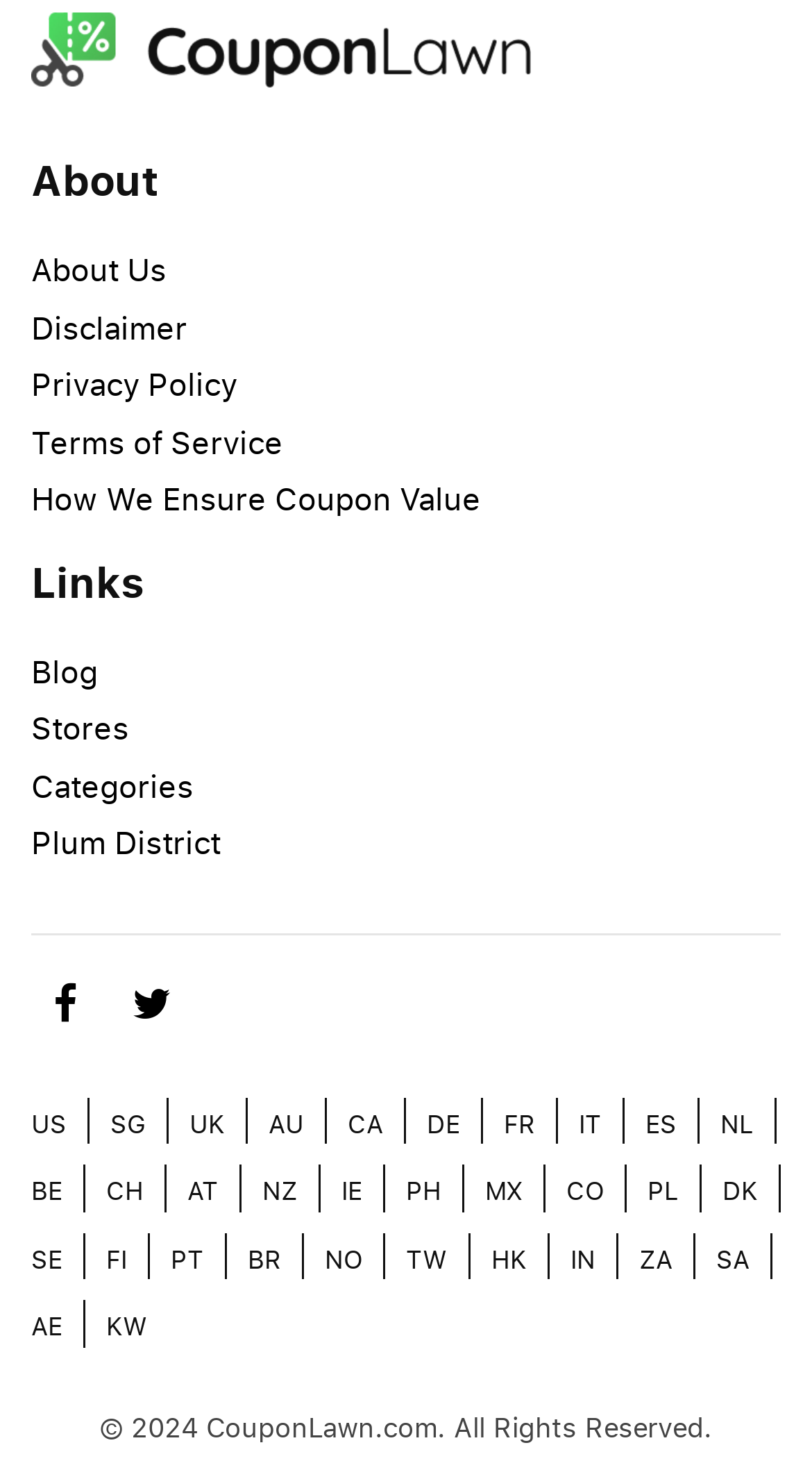Locate the bounding box coordinates of the clickable element to fulfill the following instruction: "Go to the 'Stores' page". Provide the coordinates as four float numbers between 0 and 1 in the format [left, top, right, bottom].

[0.038, 0.478, 0.159, 0.507]